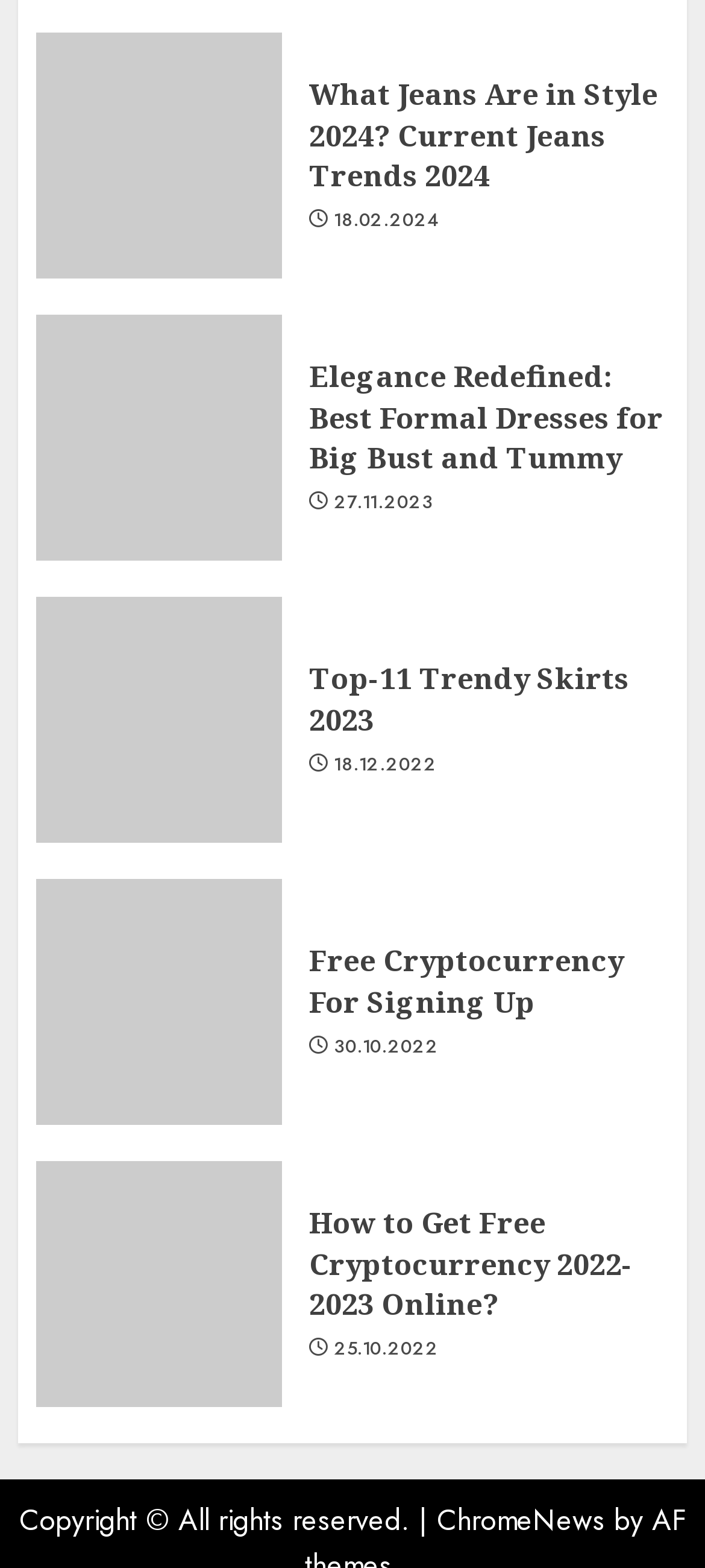Using the elements shown in the image, answer the question comprehensively: What is the date of the second article?

The second article on the webpage has a link with the text '27.11.2023', which indicates the date of the article.